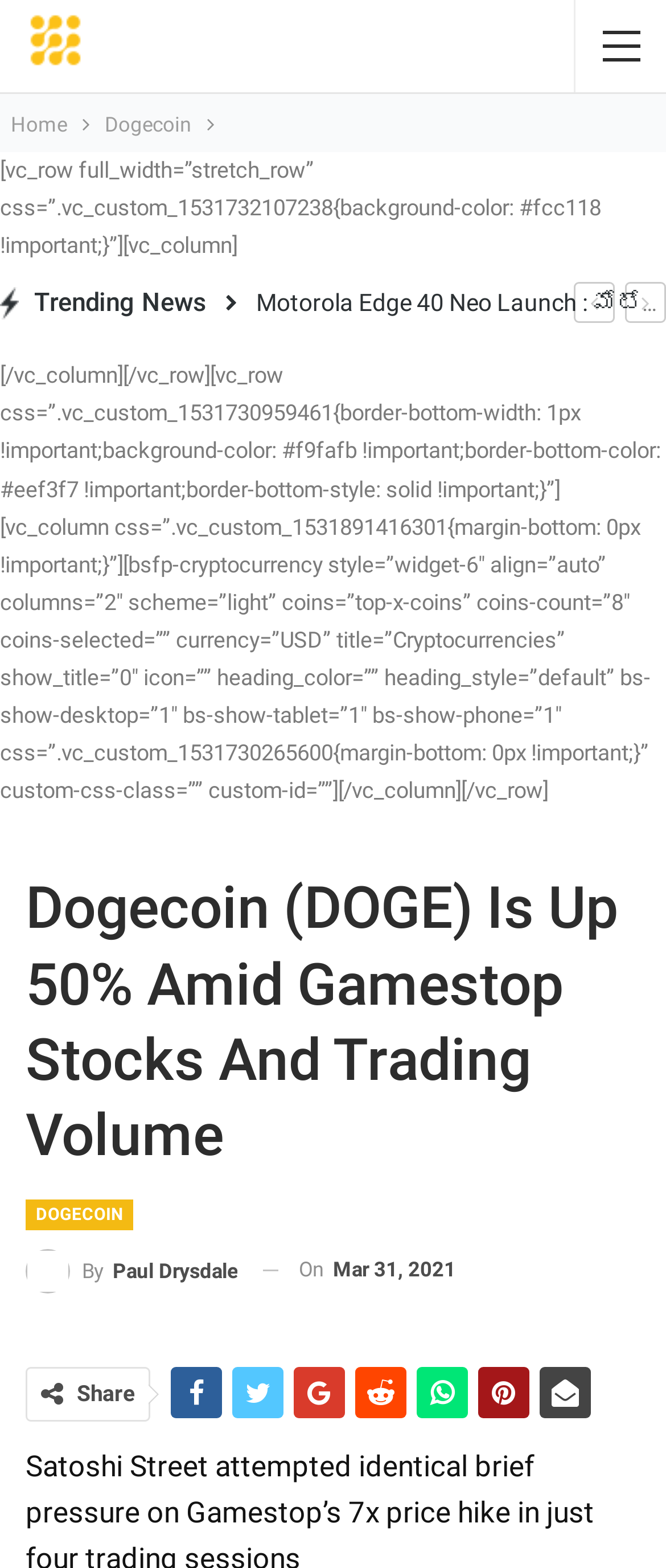Using the image as a reference, answer the following question in as much detail as possible:
What is the category of the news?

The StaticText element 'Trending News' is present above the article, indicating that the news belongs to the 'Trending News' category.